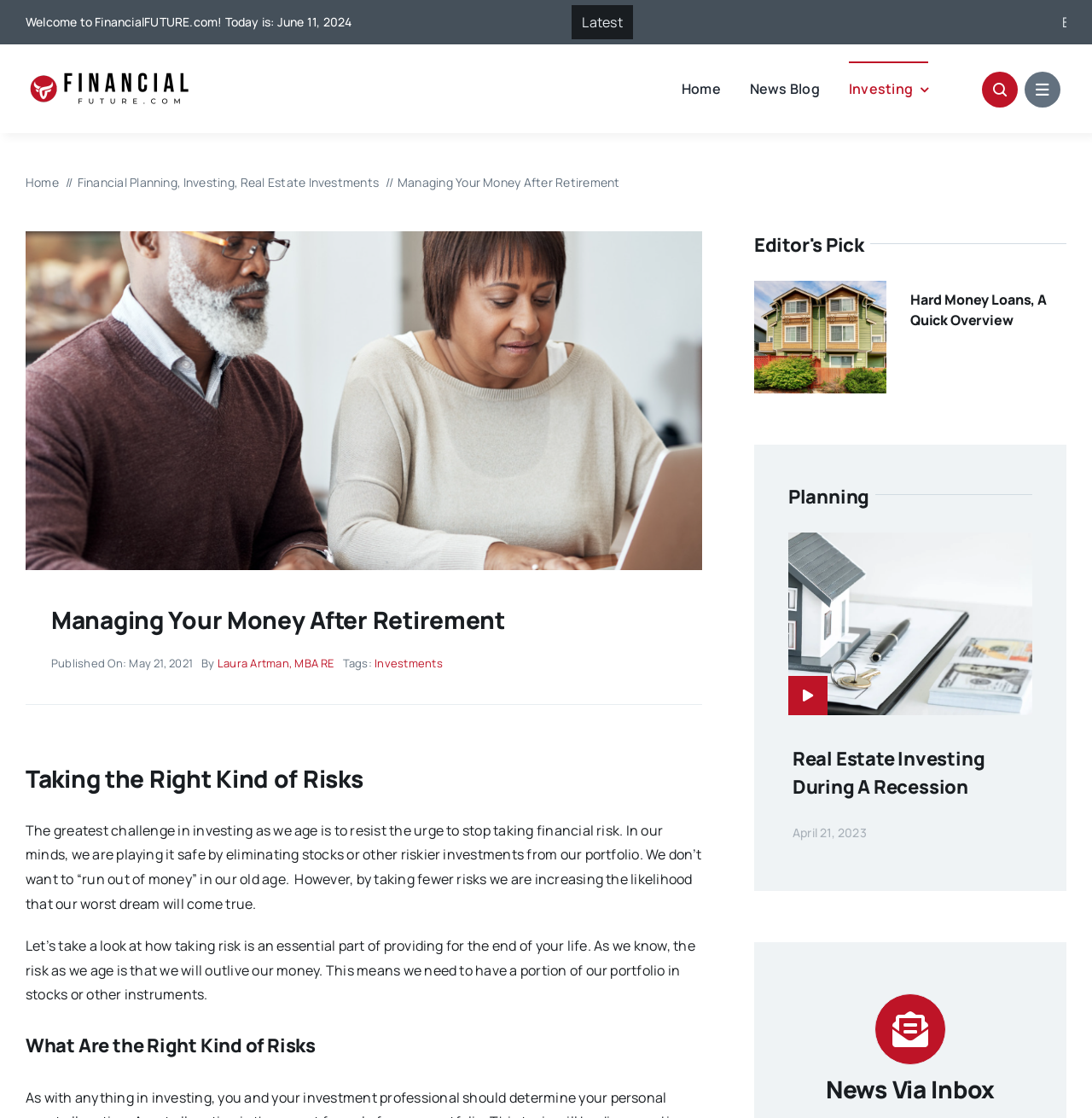Given the webpage screenshot and the description, determine the bounding box coordinates (top-left x, top-left y, bottom-right x, bottom-right y) that define the location of the UI element matching this description: Home

[0.023, 0.156, 0.054, 0.17]